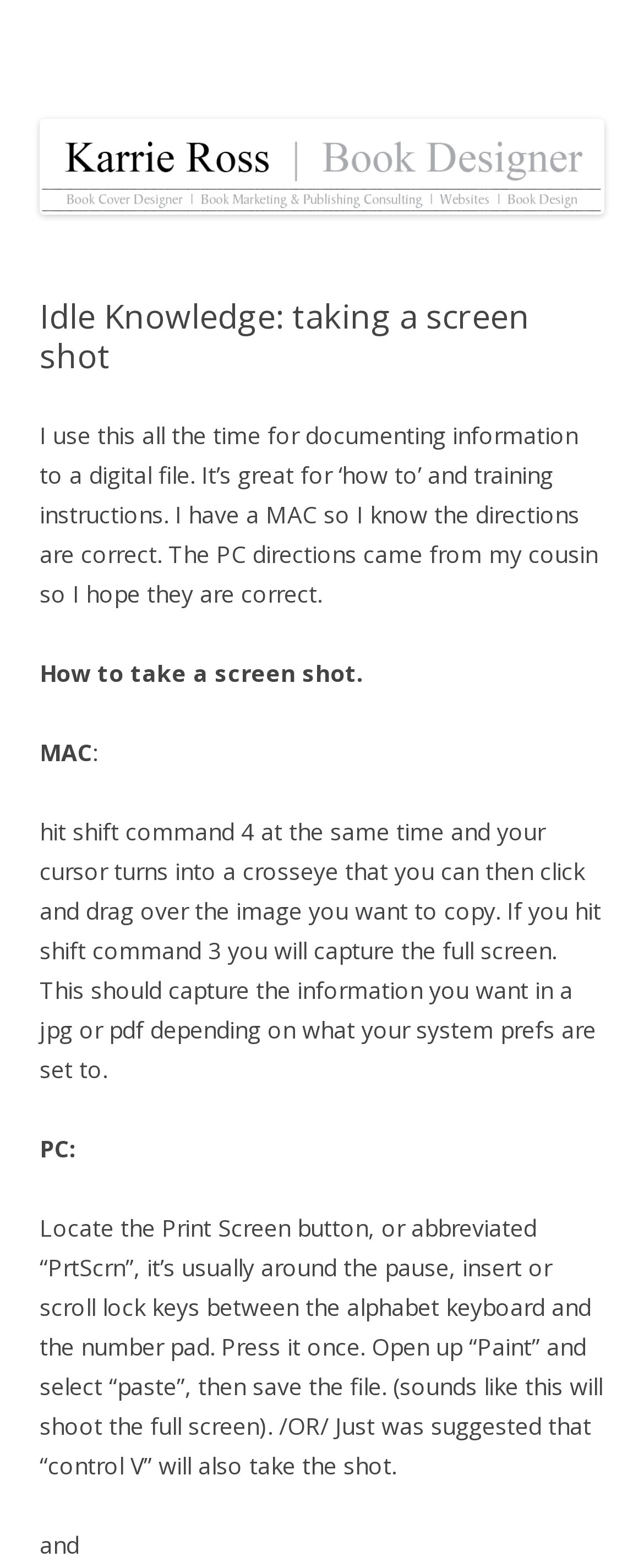Describe in detail what you see on the webpage.

The webpage is about taking a screenshot, specifically on a Mac and PC. At the top, there is a heading that reads "Book Designer Karrie Ross | Book Design, Self-Publishing Consulting, Website Design" which is also a link. Below this, there is another heading that describes the services offered by Karrie Ross.

On the left side of the page, there is a link to "Skip to content". Below this, there is a large image that spans most of the width of the page, with a header that reads "Idle Knowledge: taking a screen shot". 

To the right of the image, there is a block of text that describes the benefits of using this method for documenting information and creating "how to" instructions. Below this, there are step-by-step instructions on how to take a screenshot on a Mac, including the keyboard shortcuts to use. 

Further down, there is a section labeled "PC" that provides instructions on how to take a screenshot on a PC, including locating the Print Screen button and using the "Paint" program to save the screenshot. There is also an alternative method suggested using the "control V" shortcut.